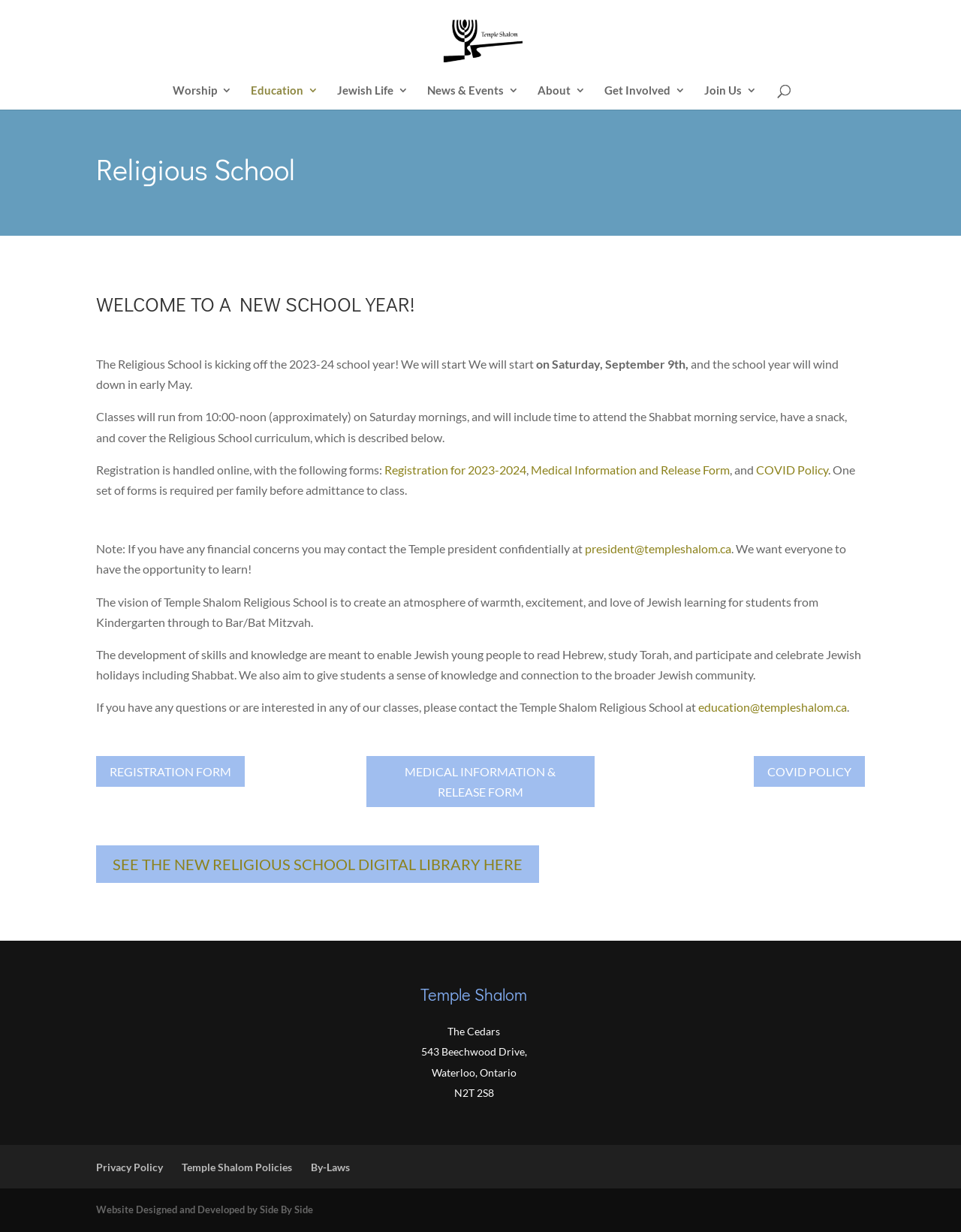Please pinpoint the bounding box coordinates for the region I should click to adhere to this instruction: "Register for 2023-2024".

[0.4, 0.375, 0.548, 0.387]